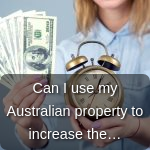Please examine the image and answer the question with a detailed explanation:
What is the purpose of the vintage alarm clock?

The vintage alarm clock is being held by the person in the other hand, which creates a visual composition that suggests a theme of financial considerations, possibly relating to investment or the management of assets, and the idea of time being a crucial factor in making financial decisions.